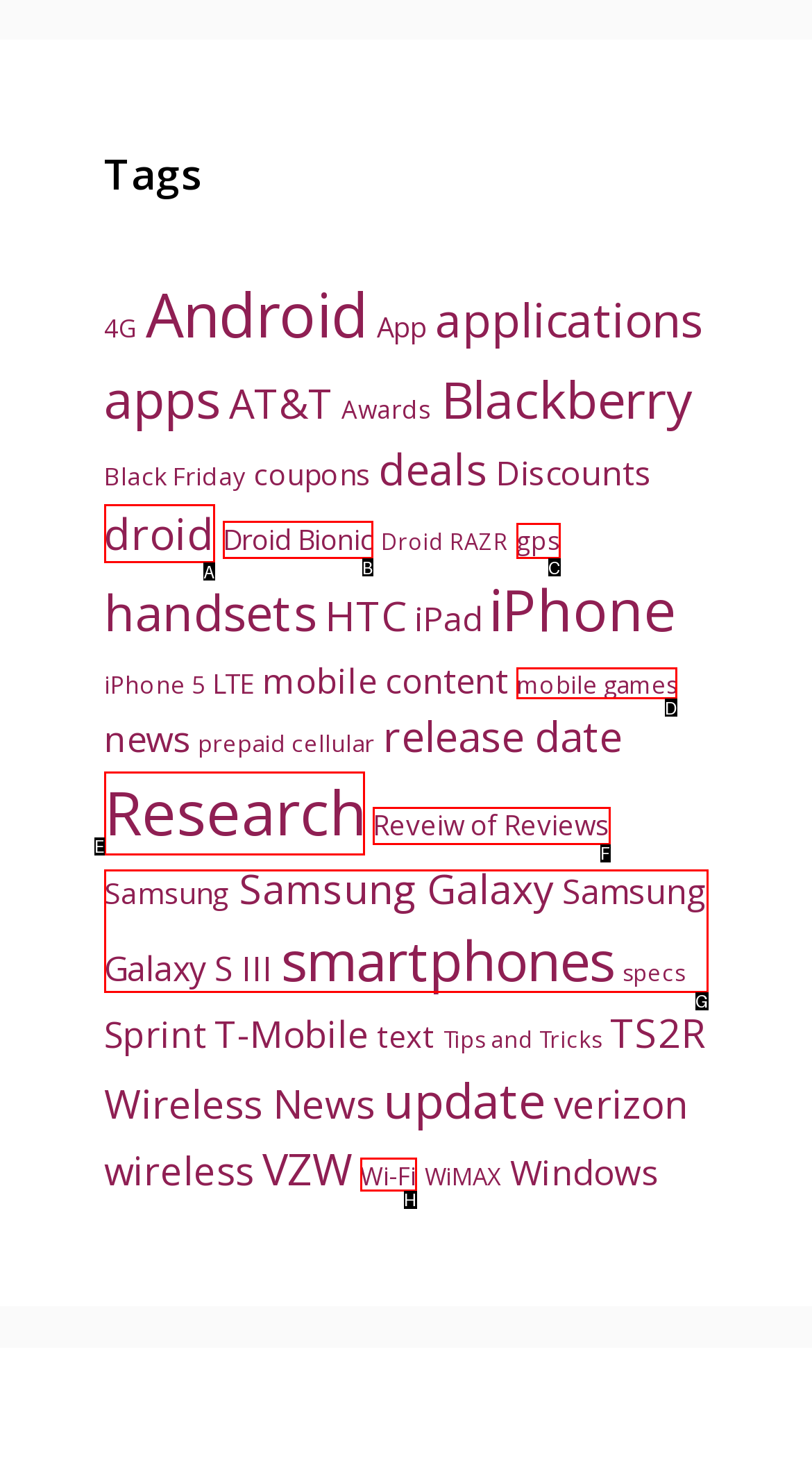Identify the letter corresponding to the UI element that matches this description: Business Checking Accounts
Answer using only the letter from the provided options.

None